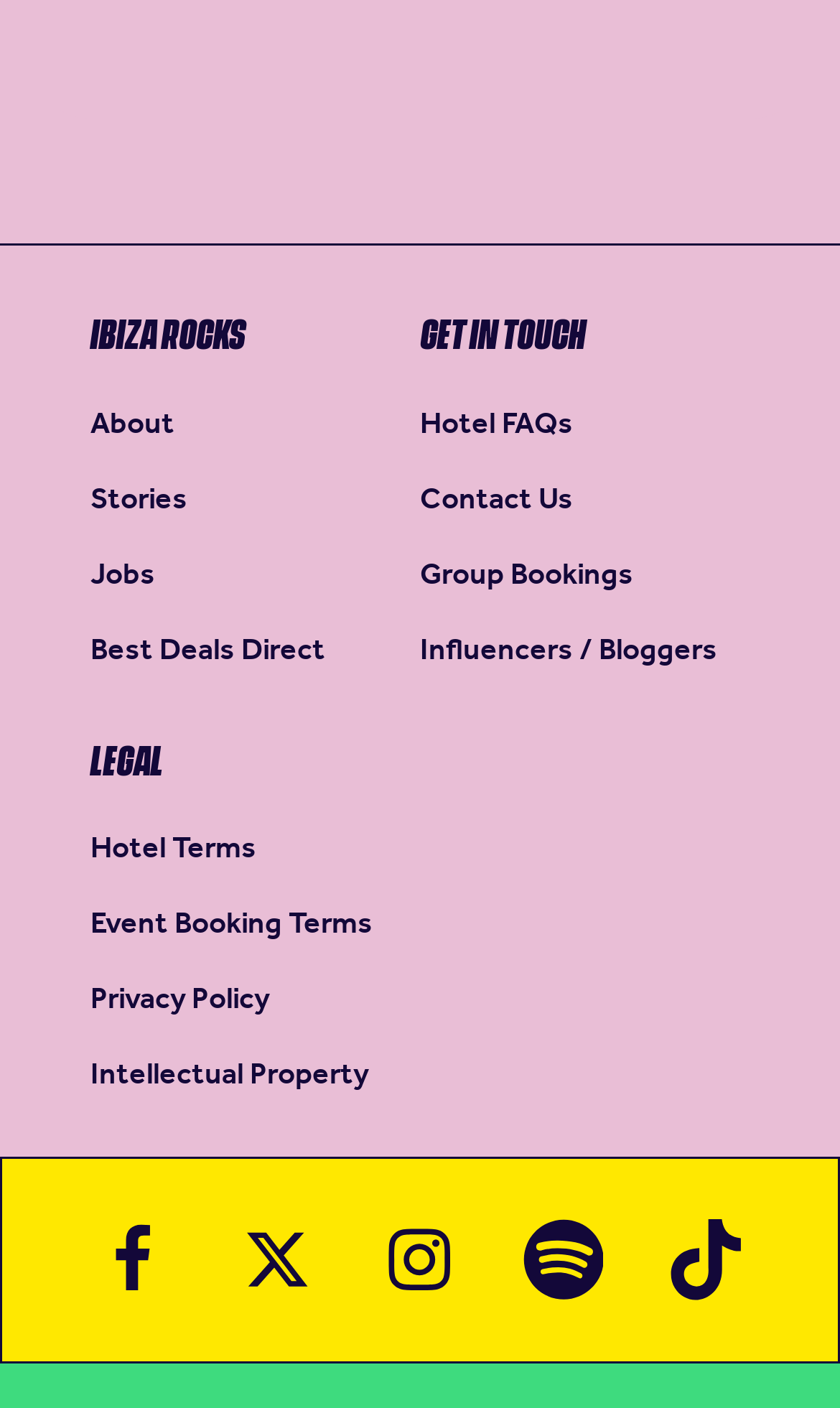Using the element description: "Event Booking Terms", determine the bounding box coordinates for the specified UI element. The coordinates should be four float numbers between 0 and 1, [left, top, right, bottom].

[0.108, 0.64, 0.5, 0.672]